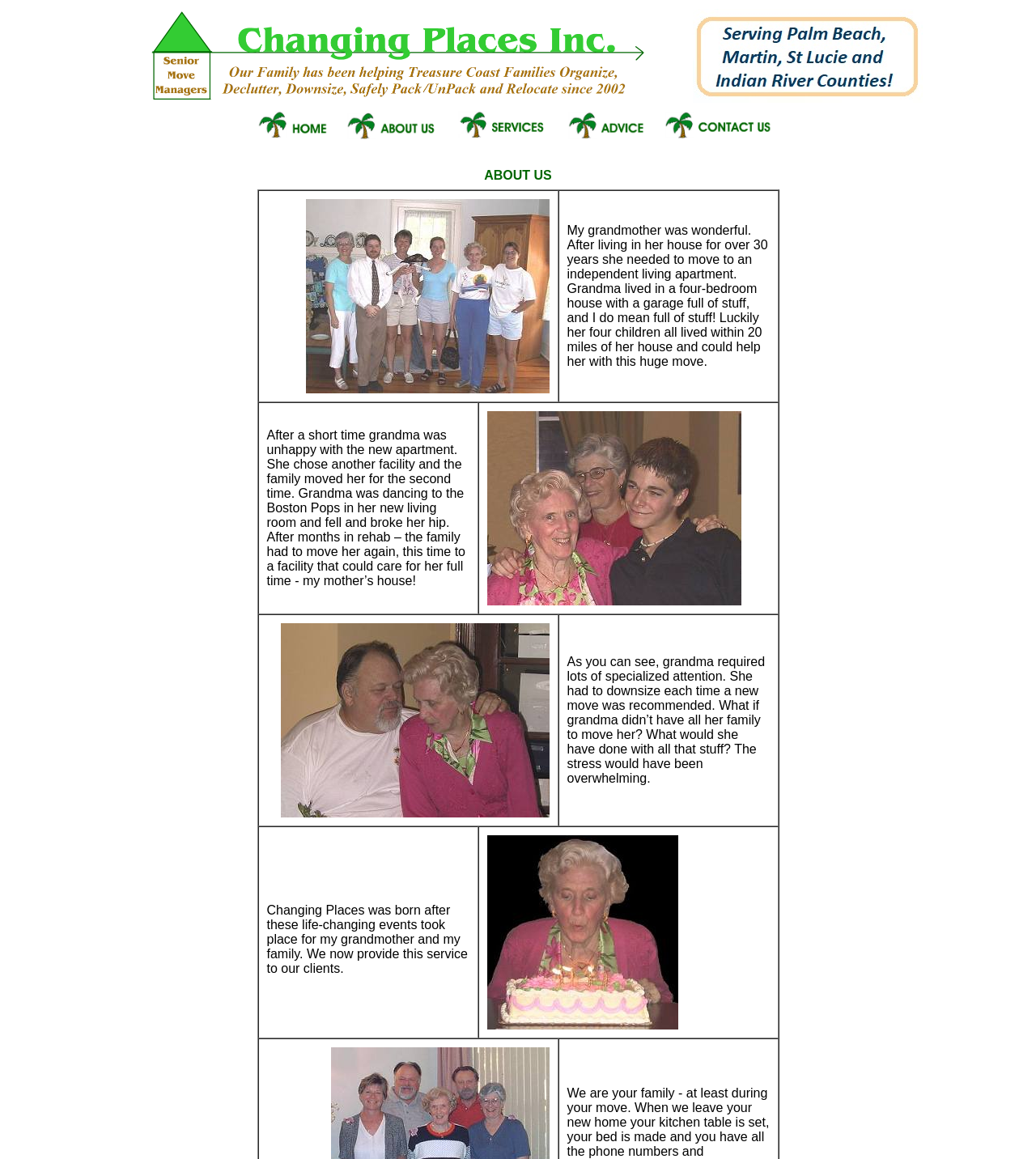Using the details in the image, give a detailed response to the question below:
What is the purpose of Changing Places Inc.?

The purpose of Changing Places Inc. is to provide specialized attention to seniors who need to move, helping them with downsizing, packing, and relocating, as evident from the story in the 'About Us' section and the services mentioned on the webpage.